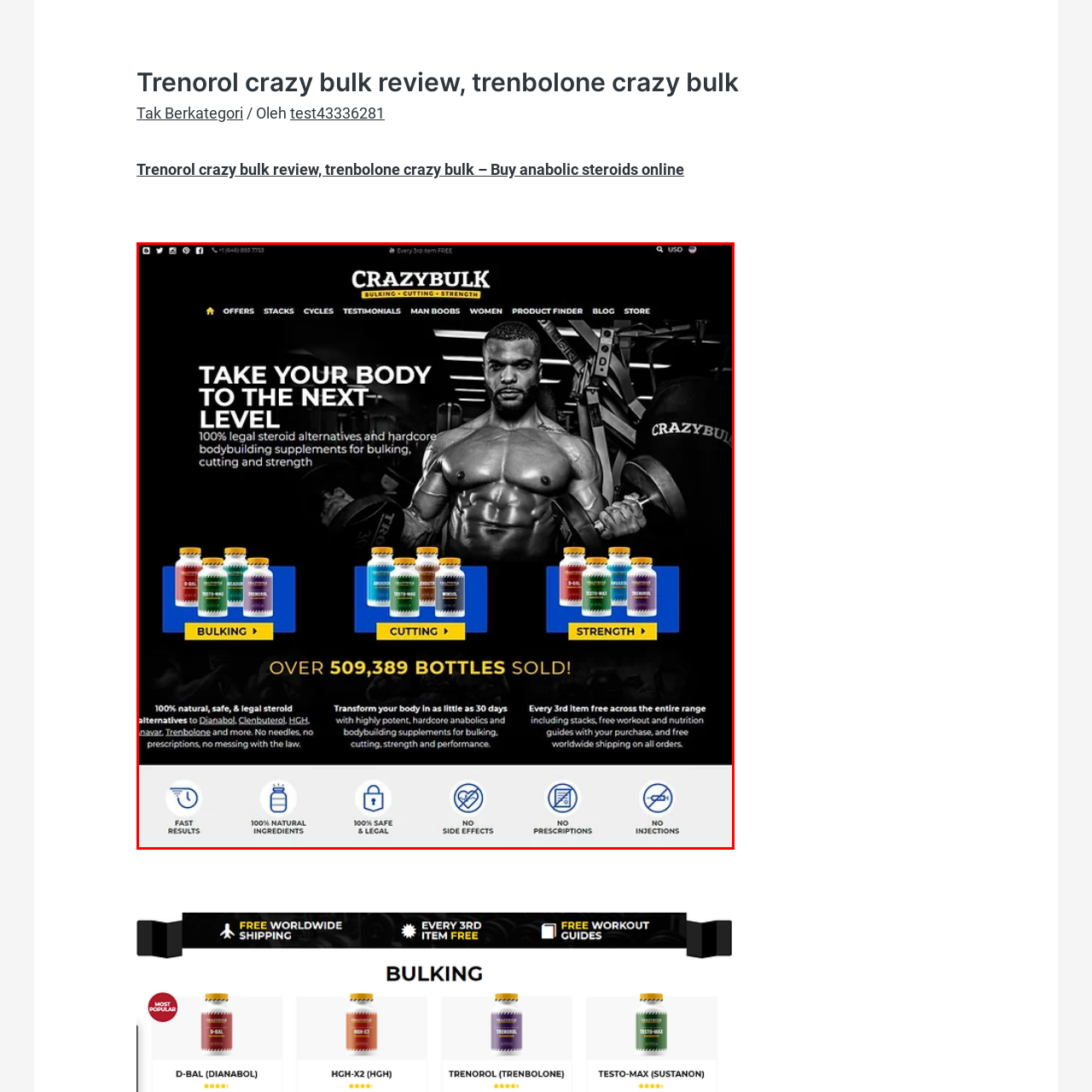Create a detailed narrative of the image inside the red-lined box.

The image prominently features a muscular man showcasing his physique, symbolizing the results of intense bodybuilding and fitness training. Set against a dramatic black backdrop with gym equipment in the background, the image serves as an inspiration for individuals seeking to enhance their body through bodybuilding supplements. Positioned centrally on the webpage, this visual aligns with the bold message of the brand, CrazyBulk, which promotes 100% legal steroid alternatives and body enhancement products. Below the image, colorful bottles labeled for "Bulking," "Cutting," and "Strength" highlight the product offerings, emphasizing their appeal to fitness enthusiasts looking to take their performance to the next level. The overall design invites visitors to explore the range of supplements available, reinforcing the theme of transformation and strength in bodybuilding.